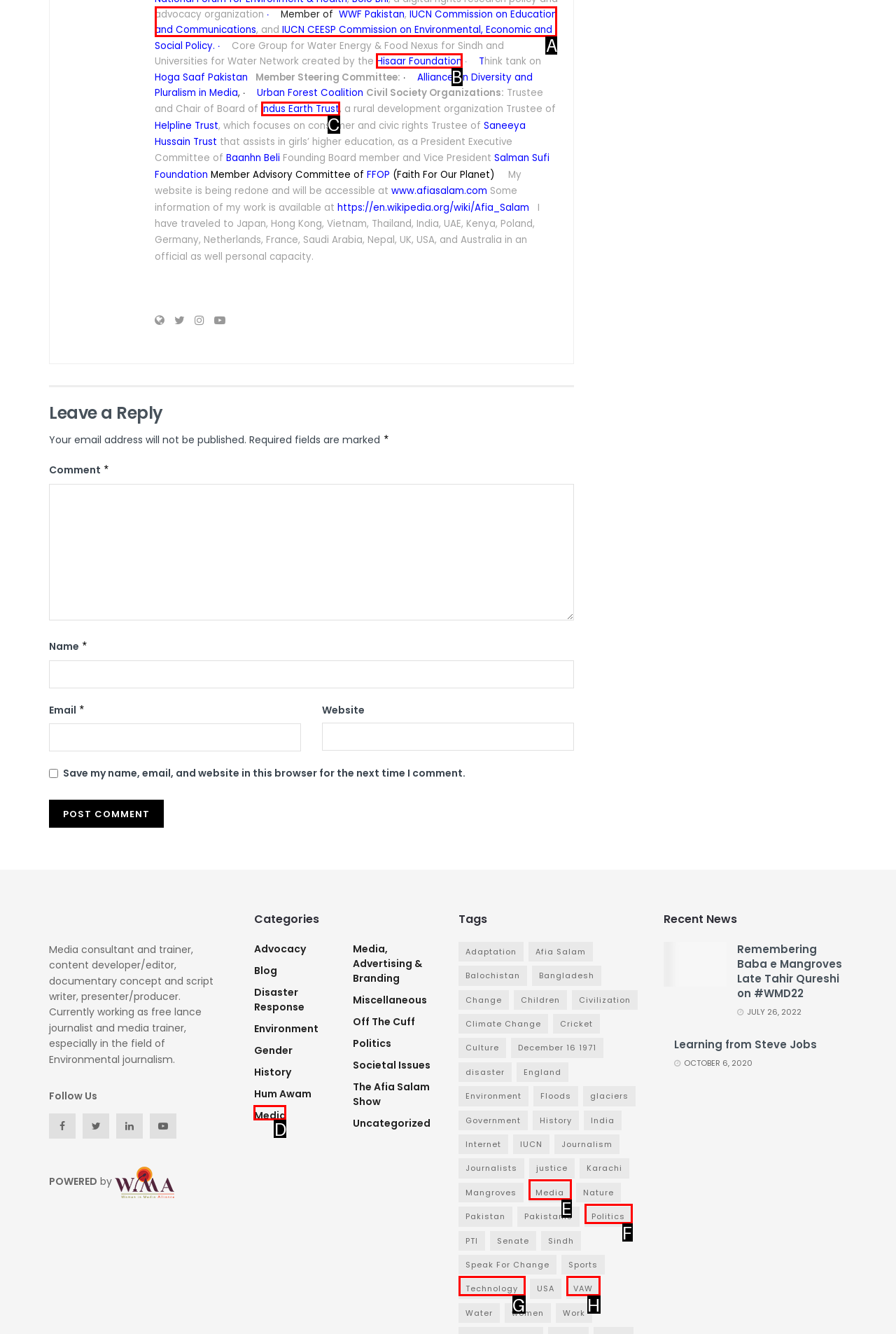Look at the highlighted elements in the screenshot and tell me which letter corresponds to the task: Follow the 'Hisaar Foundation' link.

B